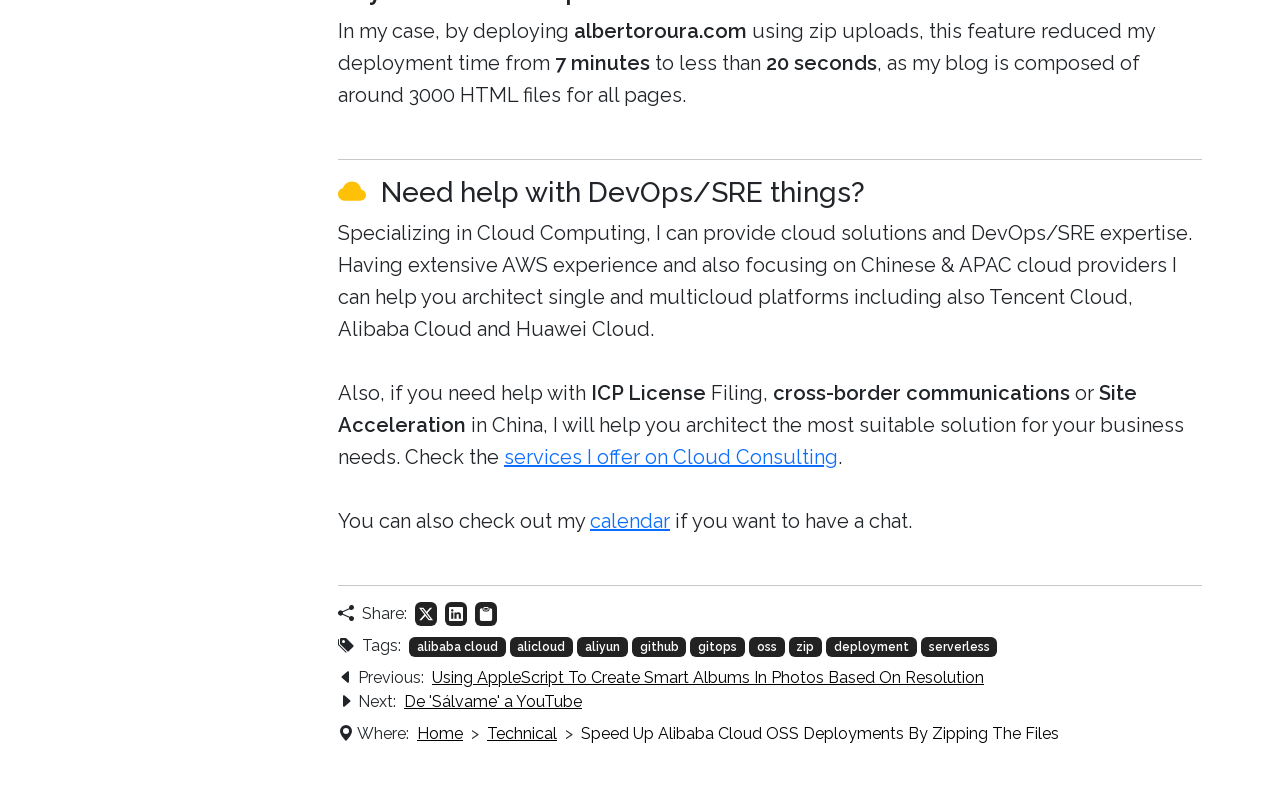What services does the author offer? Examine the screenshot and reply using just one word or a brief phrase.

Cloud Consulting